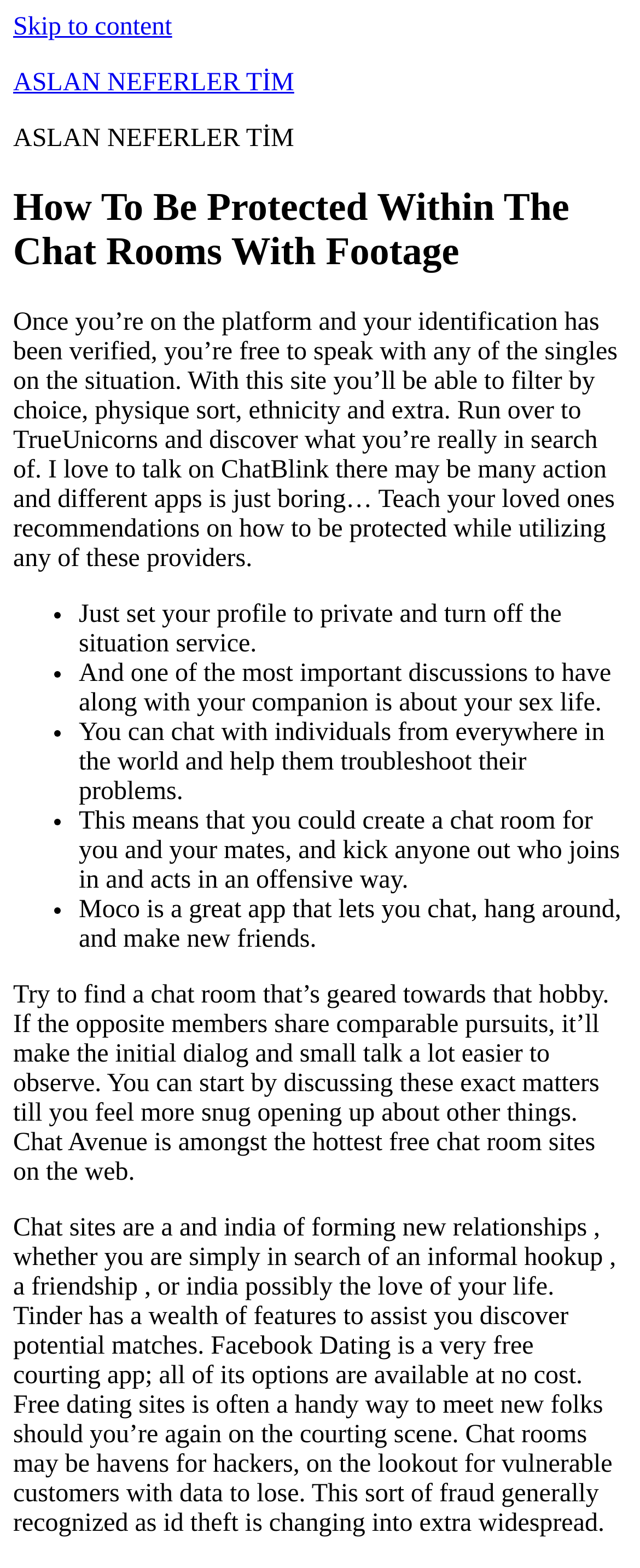Respond with a single word or short phrase to the following question: 
What is the benefit of finding a chat room based on a hobby?

Easier conversation